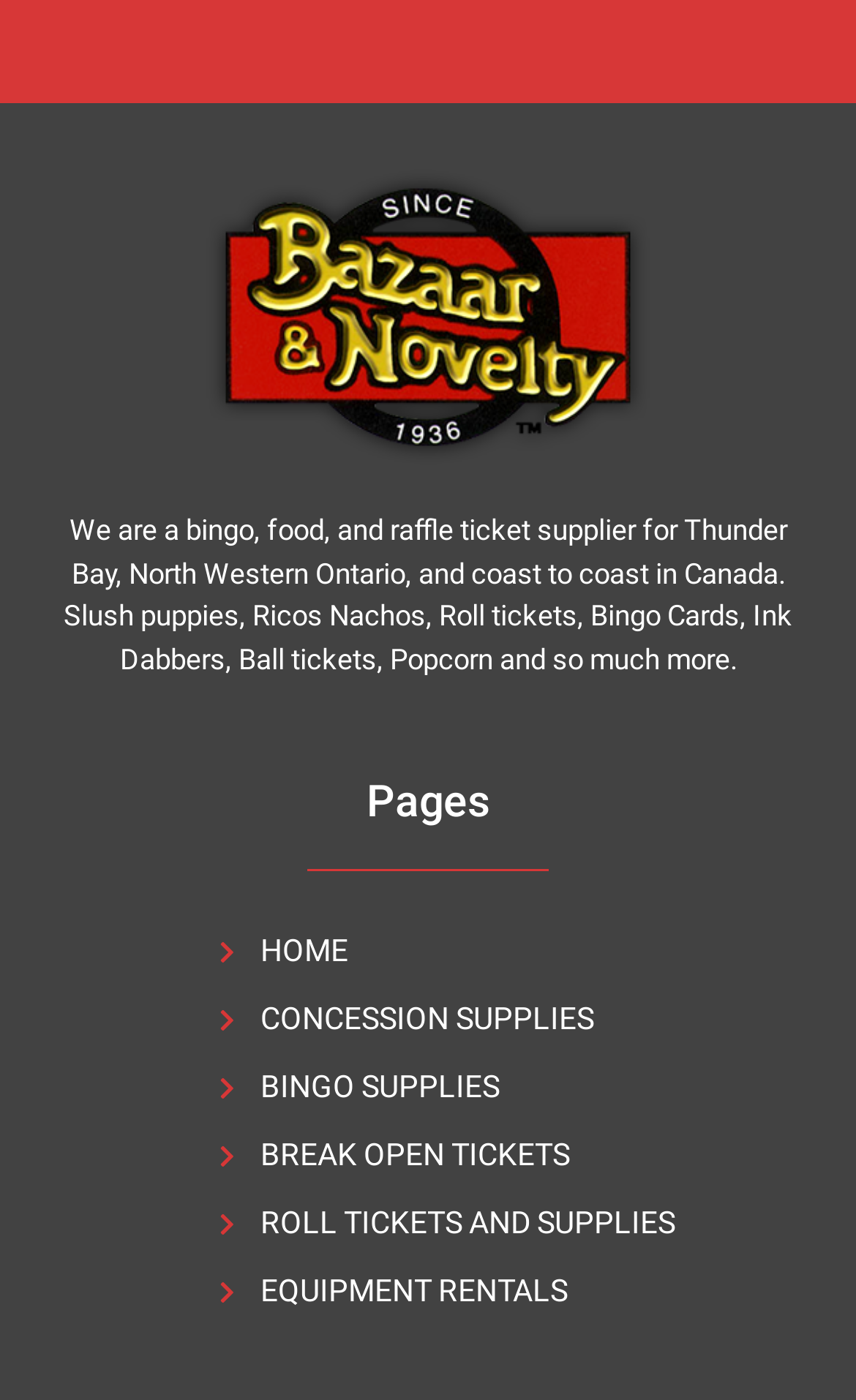Answer the following in one word or a short phrase: 
What is the name of the logo on the webpage?

Bazaar logo